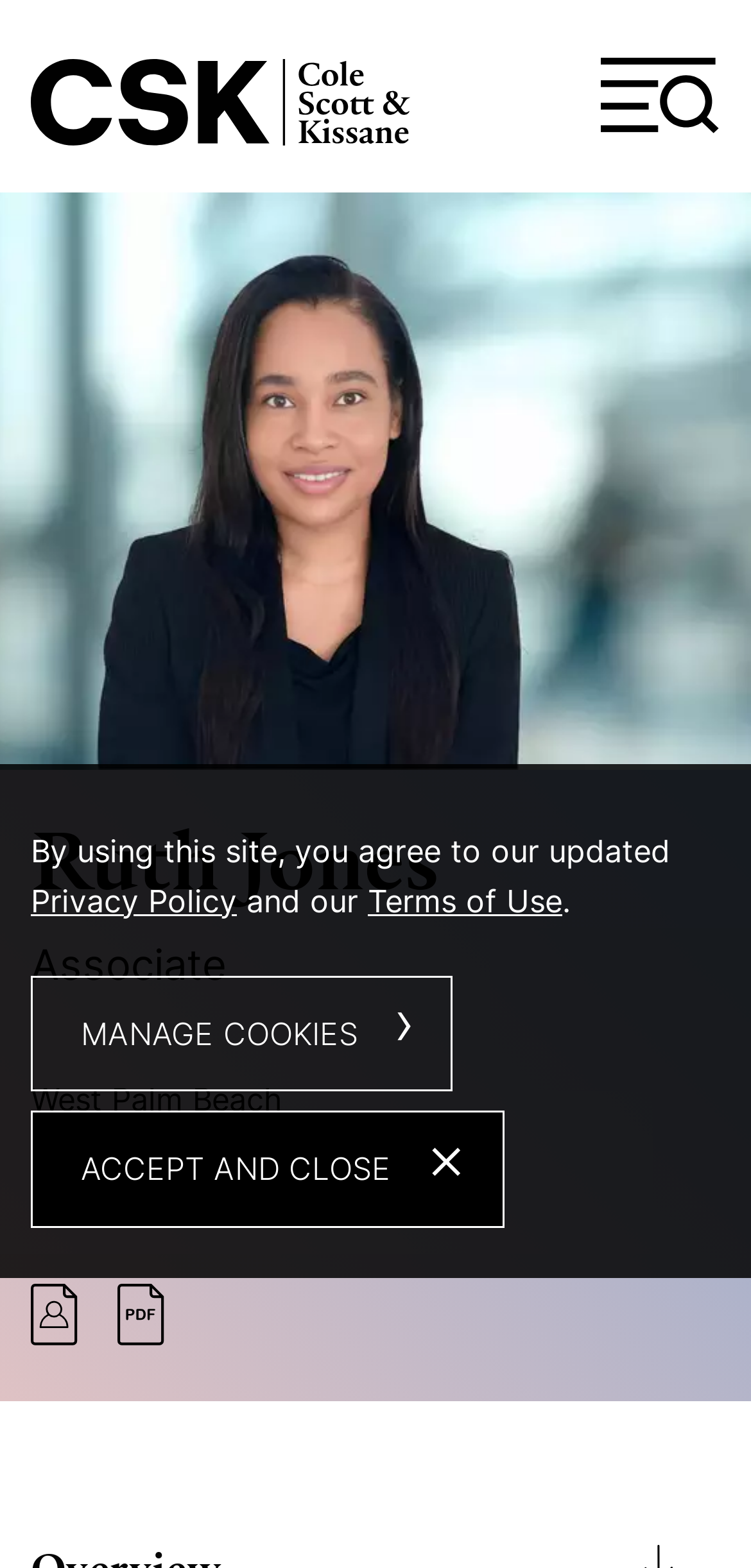Respond with a single word or phrase to the following question: What is the phone number of Ruth Jones?

(561) 612-3418